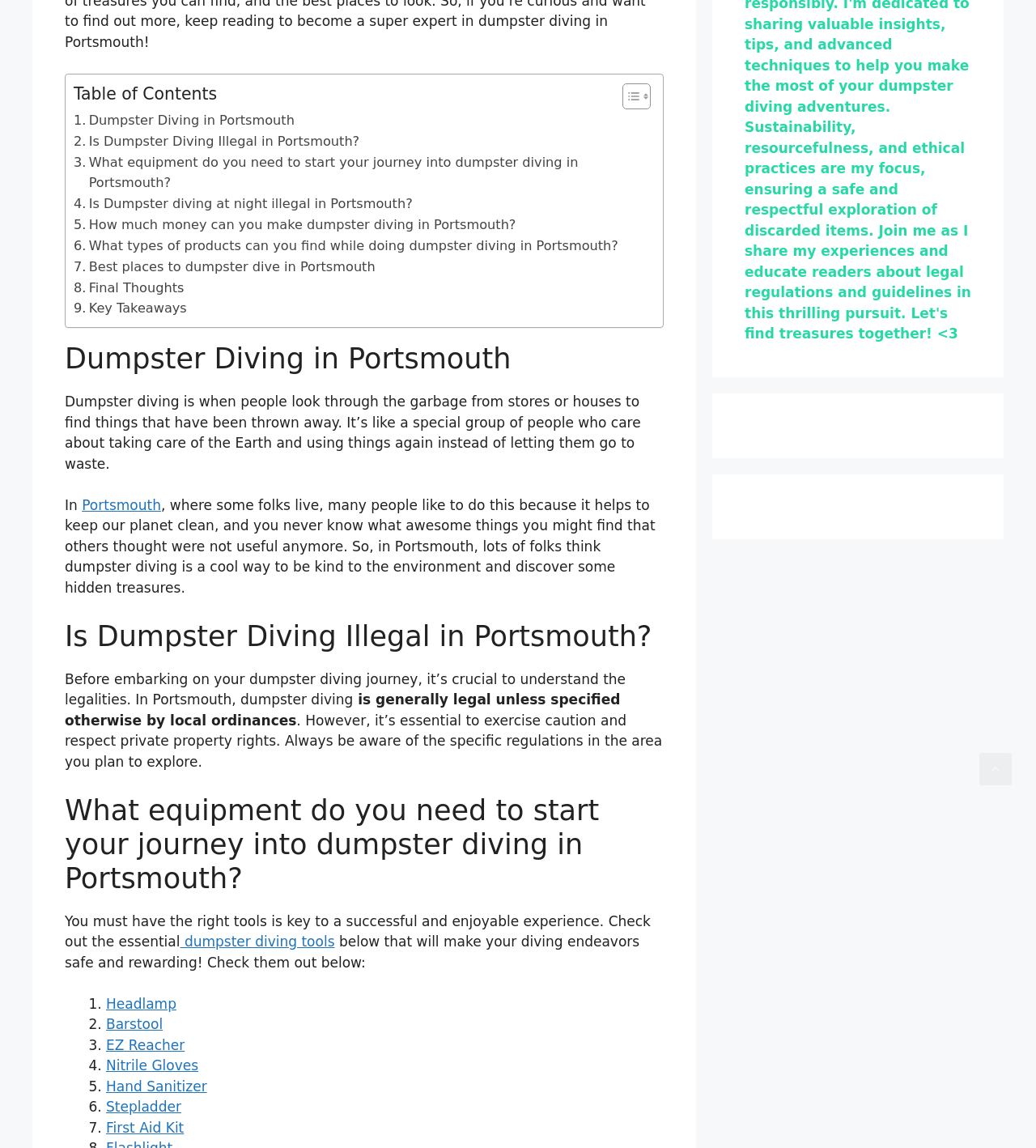How many links are in the Table of Contents?
Answer the question based on the image using a single word or a brief phrase.

9 links